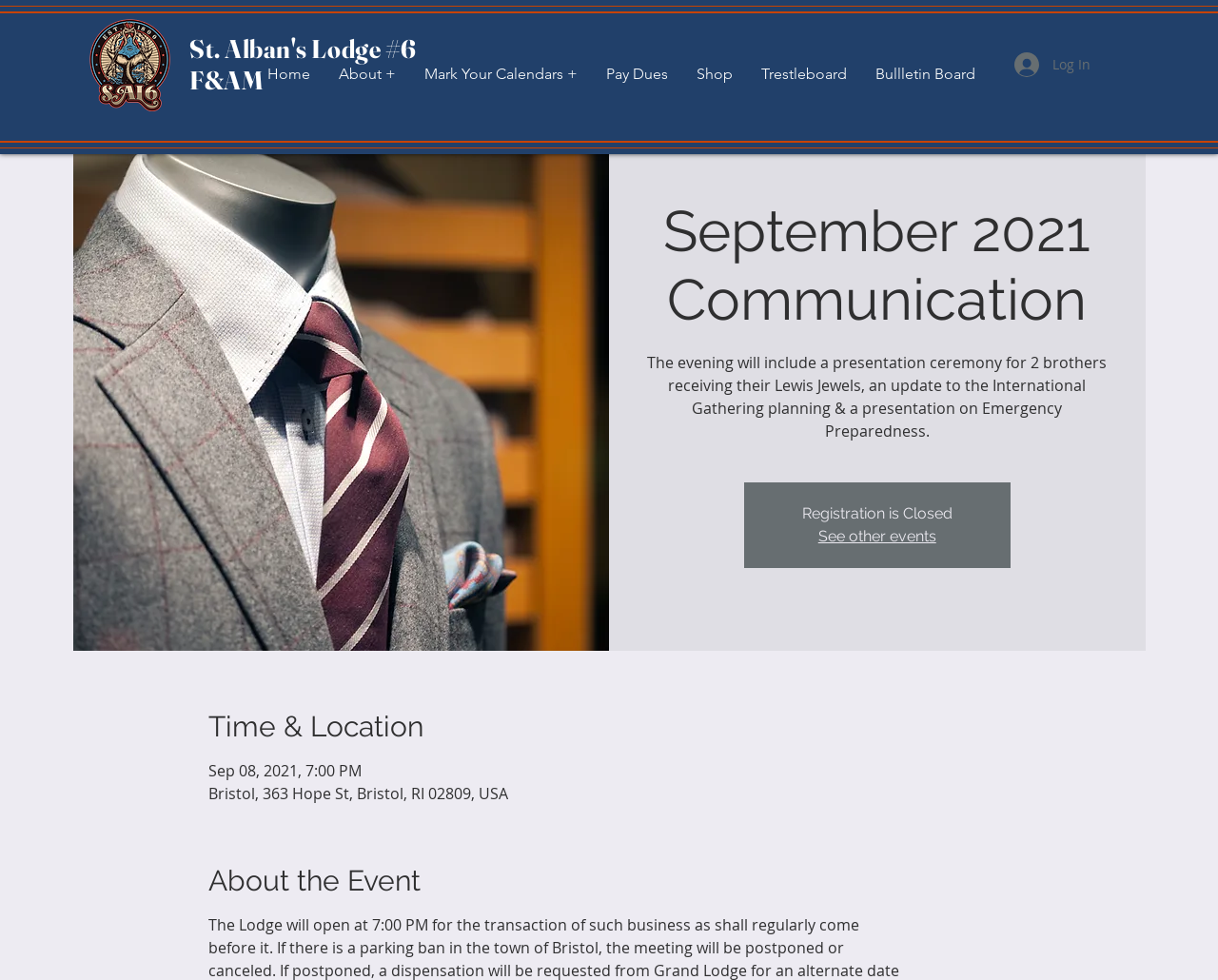Please identify the bounding box coordinates of the element I need to click to follow this instruction: "go to shop".

[0.56, 0.047, 0.613, 0.105]